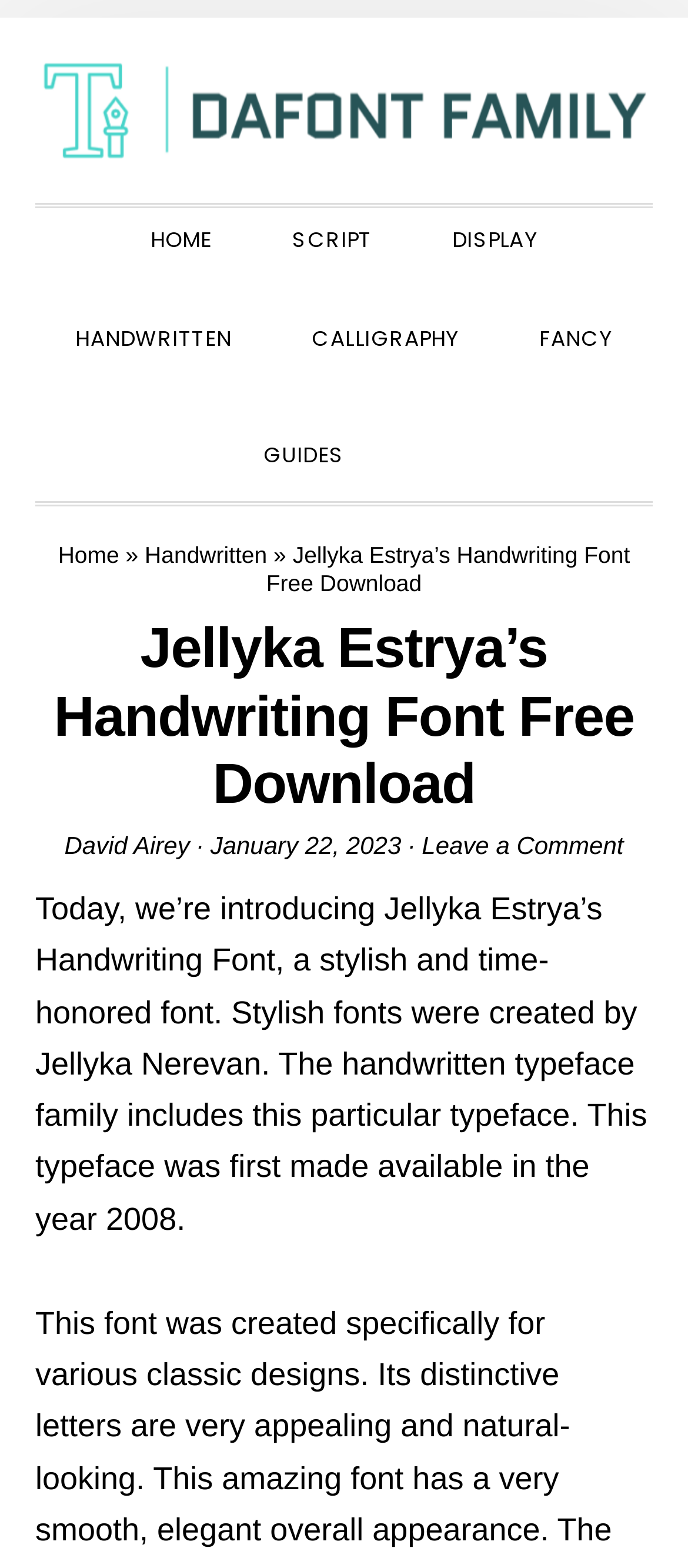Please respond to the question using a single word or phrase:
What is the year the font was first made available?

2008